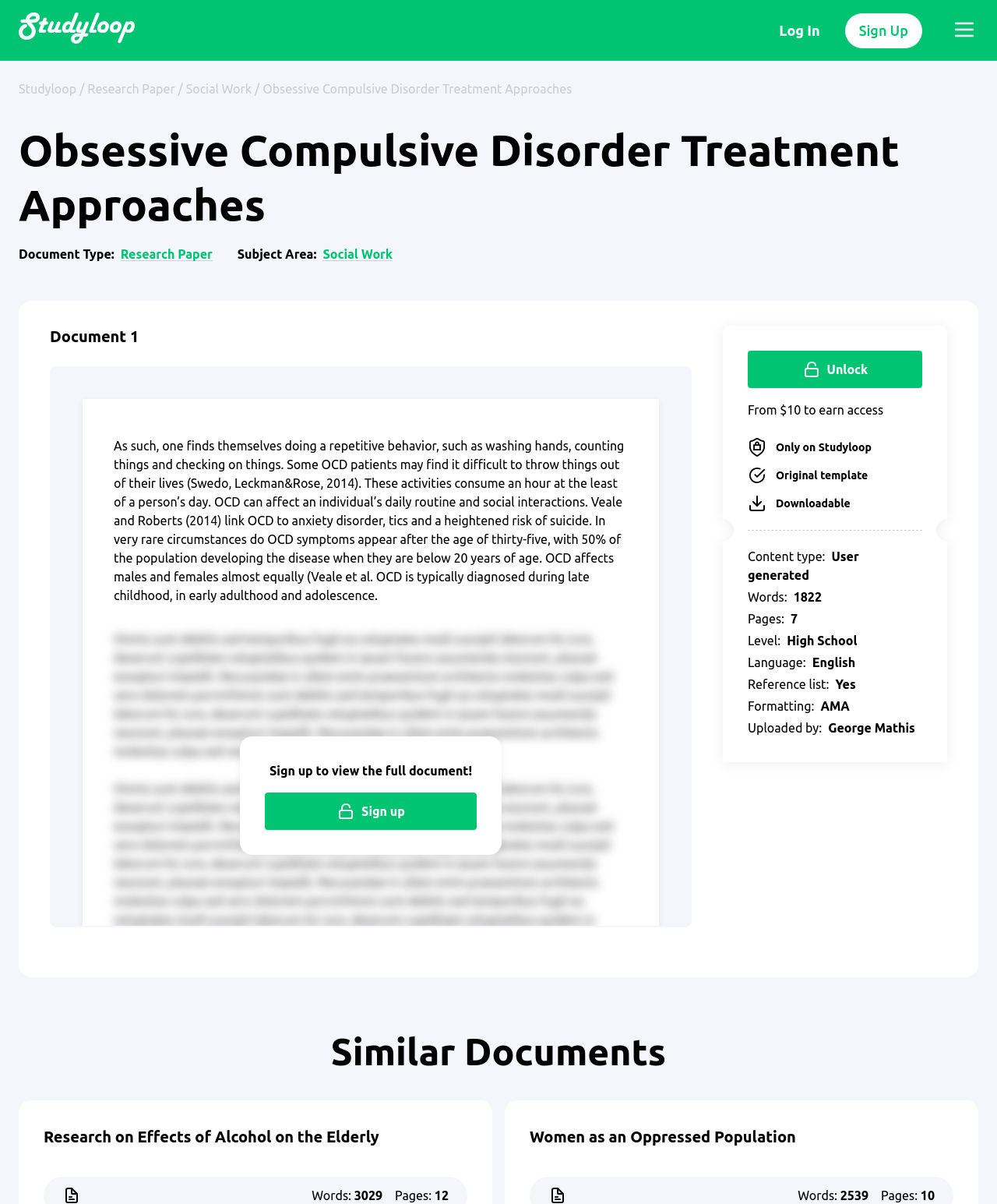Locate the bounding box coordinates of the area that needs to be clicked to fulfill the following instruction: "Click on the 'Open menu' button". The coordinates should be in the format of four float numbers between 0 and 1, namely [left, top, right, bottom].

[0.953, 0.013, 0.981, 0.038]